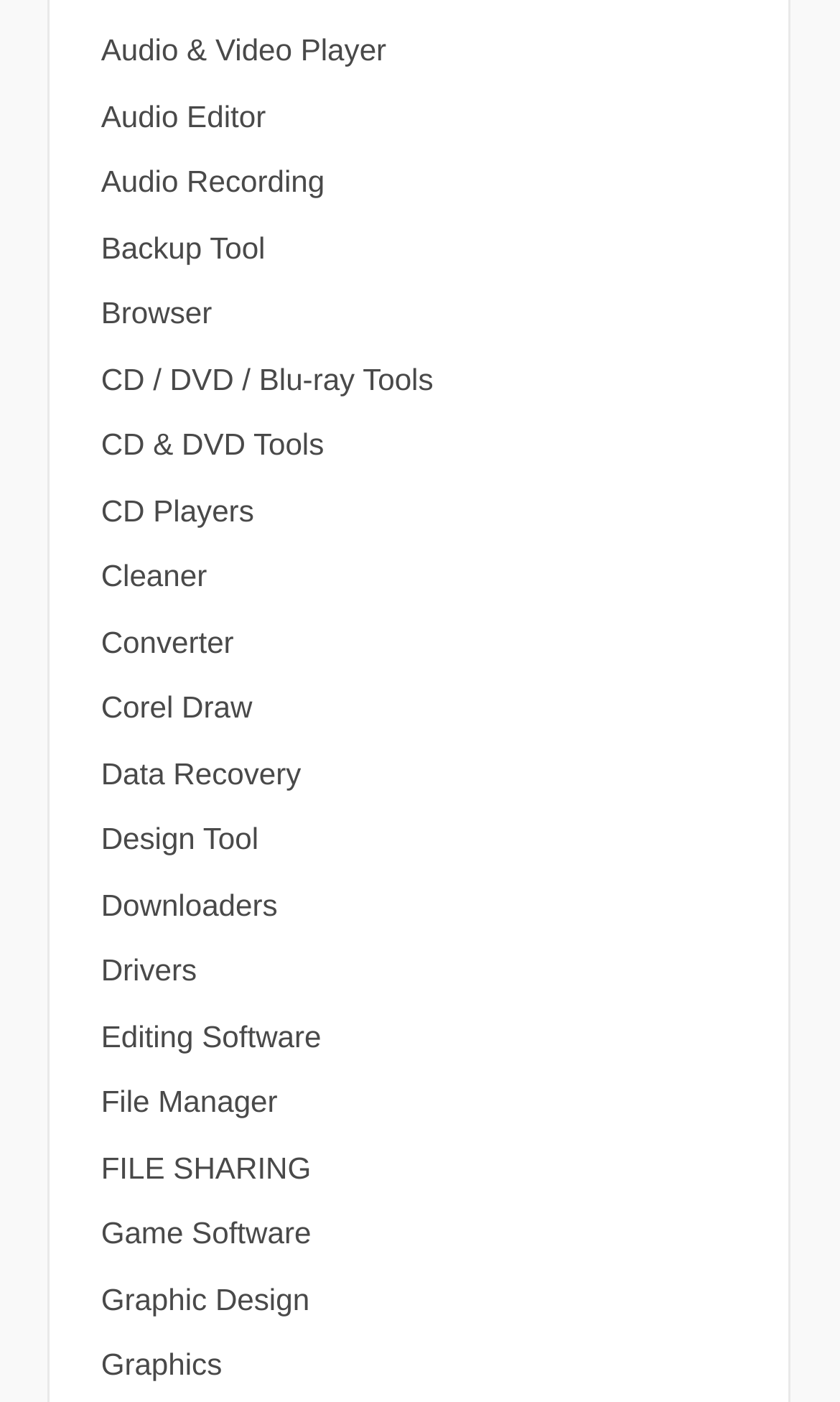Pinpoint the bounding box coordinates of the clickable element to carry out the following instruction: "Use Data Recovery tool."

[0.12, 0.539, 0.358, 0.564]